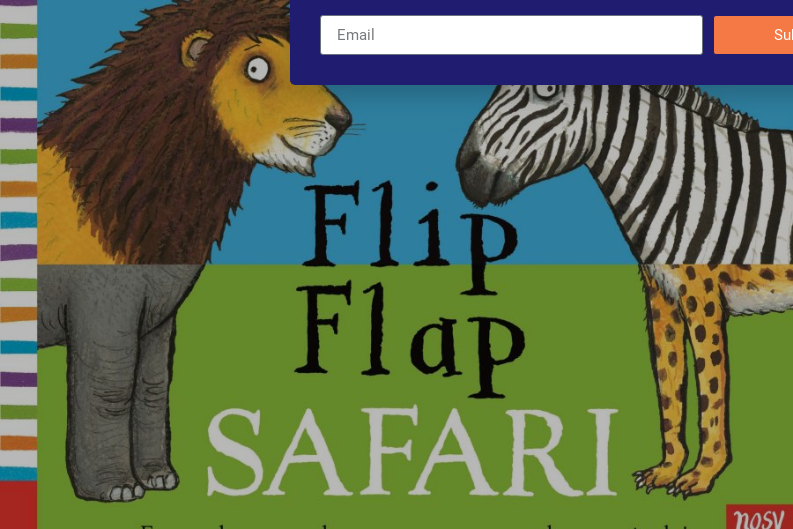From the image, can you give a detailed response to the question below:
What type of readers is the app designed for?

The app's design, including the playful illustrations and lively colors, suggests that it is intended for a young audience, and the caption explicitly states that it is designed for children.